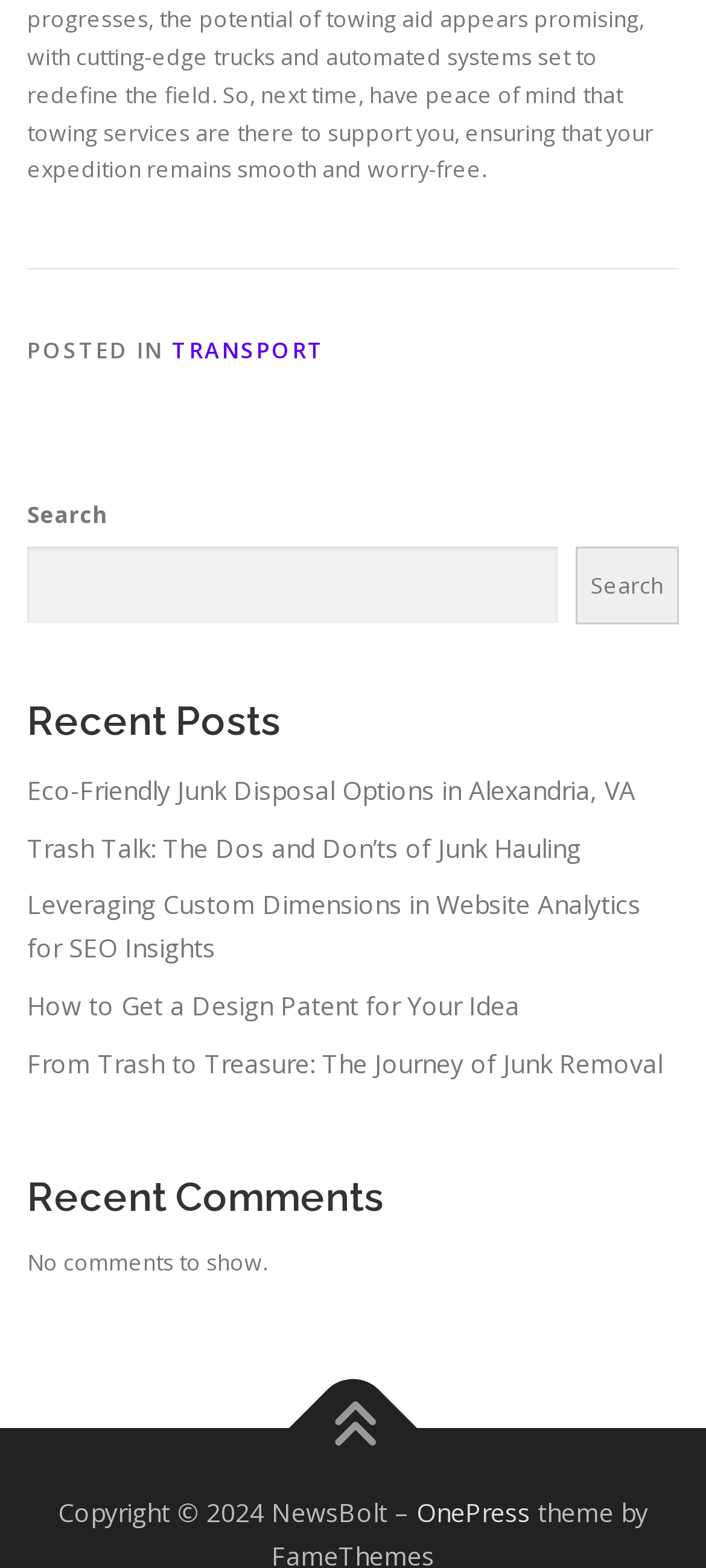Determine the bounding box coordinates for the HTML element described here: "Chemicals + MSDS".

None